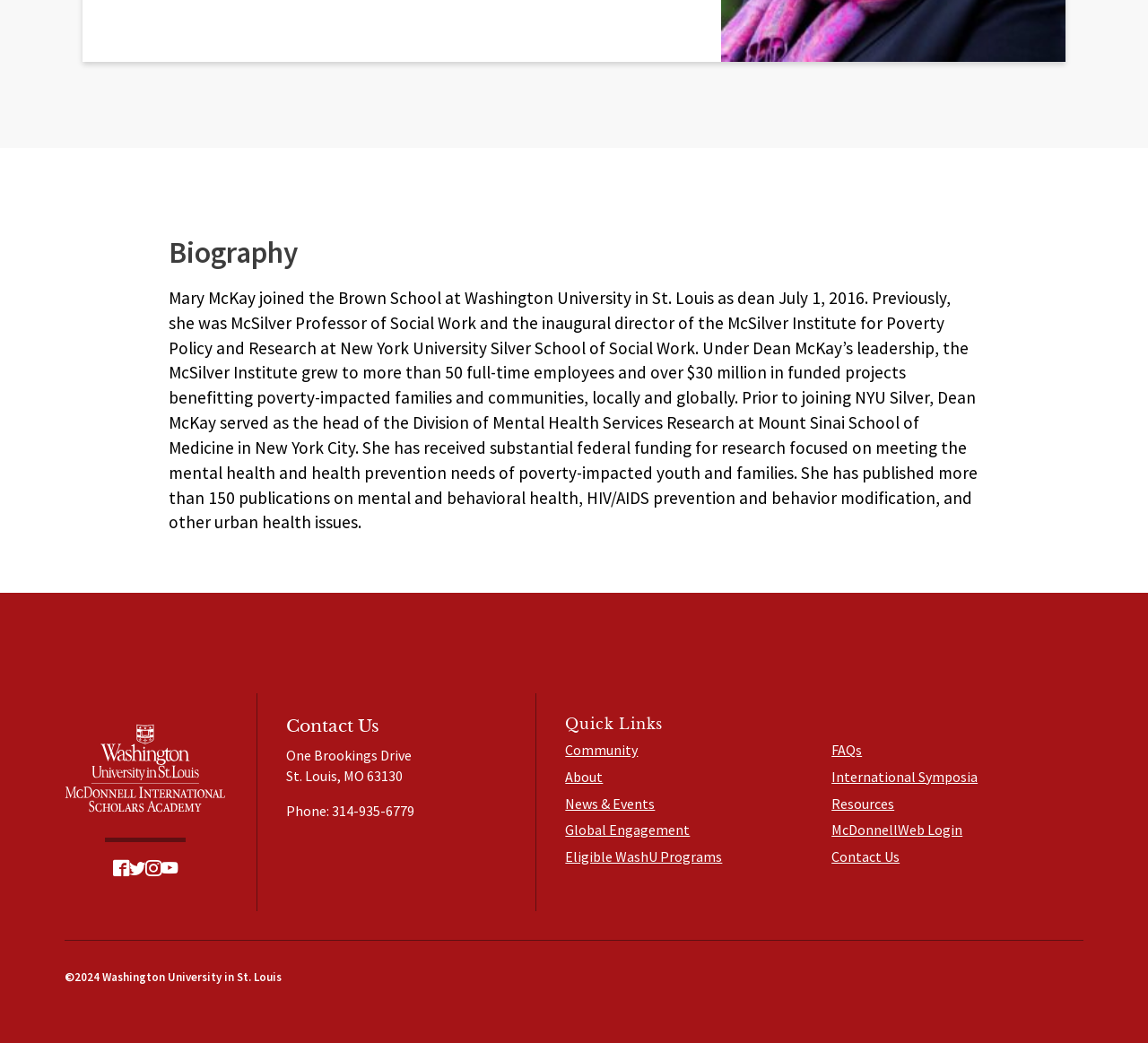From the element description News & Events, predict the bounding box coordinates of the UI element. The coordinates must be specified in the format (top-left x, top-left y, bottom-right x, bottom-right y) and should be within the 0 to 1 range.

[0.492, 0.761, 0.571, 0.779]